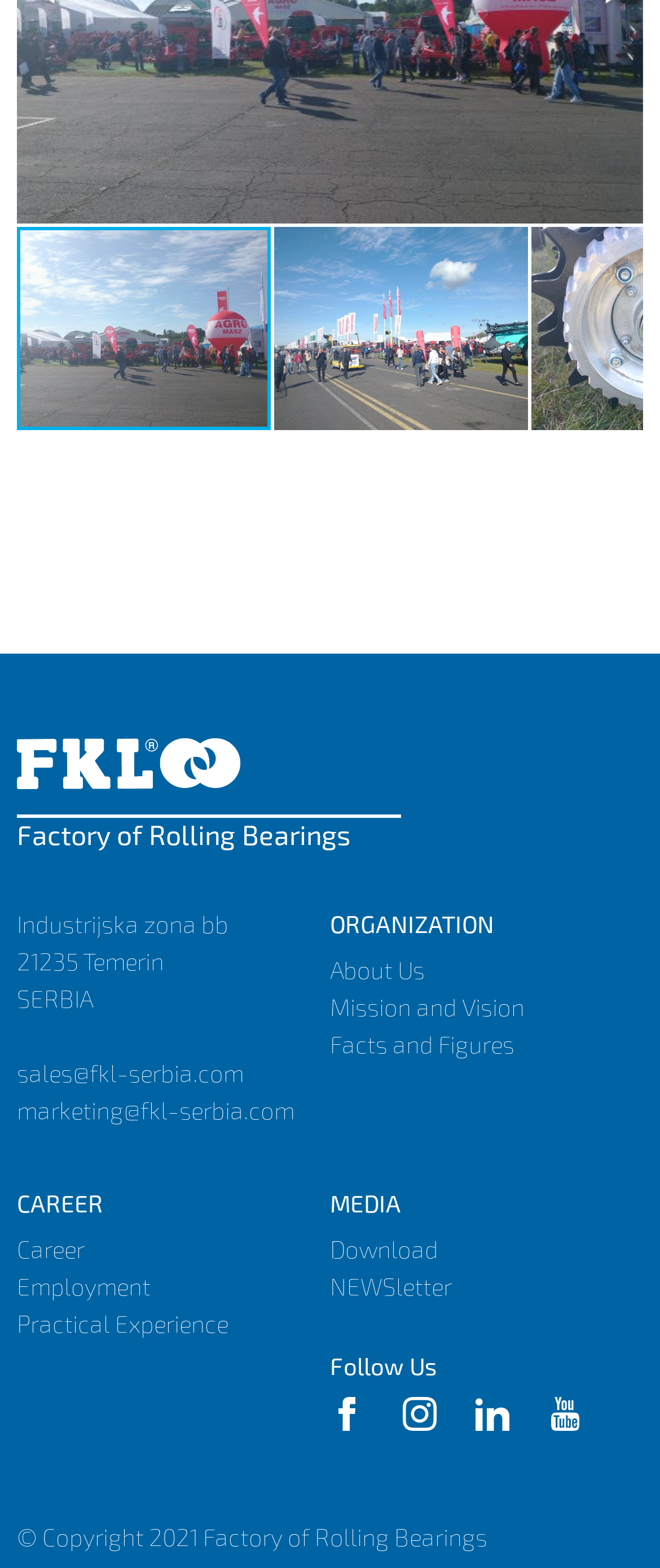Please specify the bounding box coordinates of the clickable region to carry out the following instruction: "Read the news". The coordinates should be four float numbers between 0 and 1, in the format [left, top, right, bottom].

[0.5, 0.811, 0.685, 0.829]